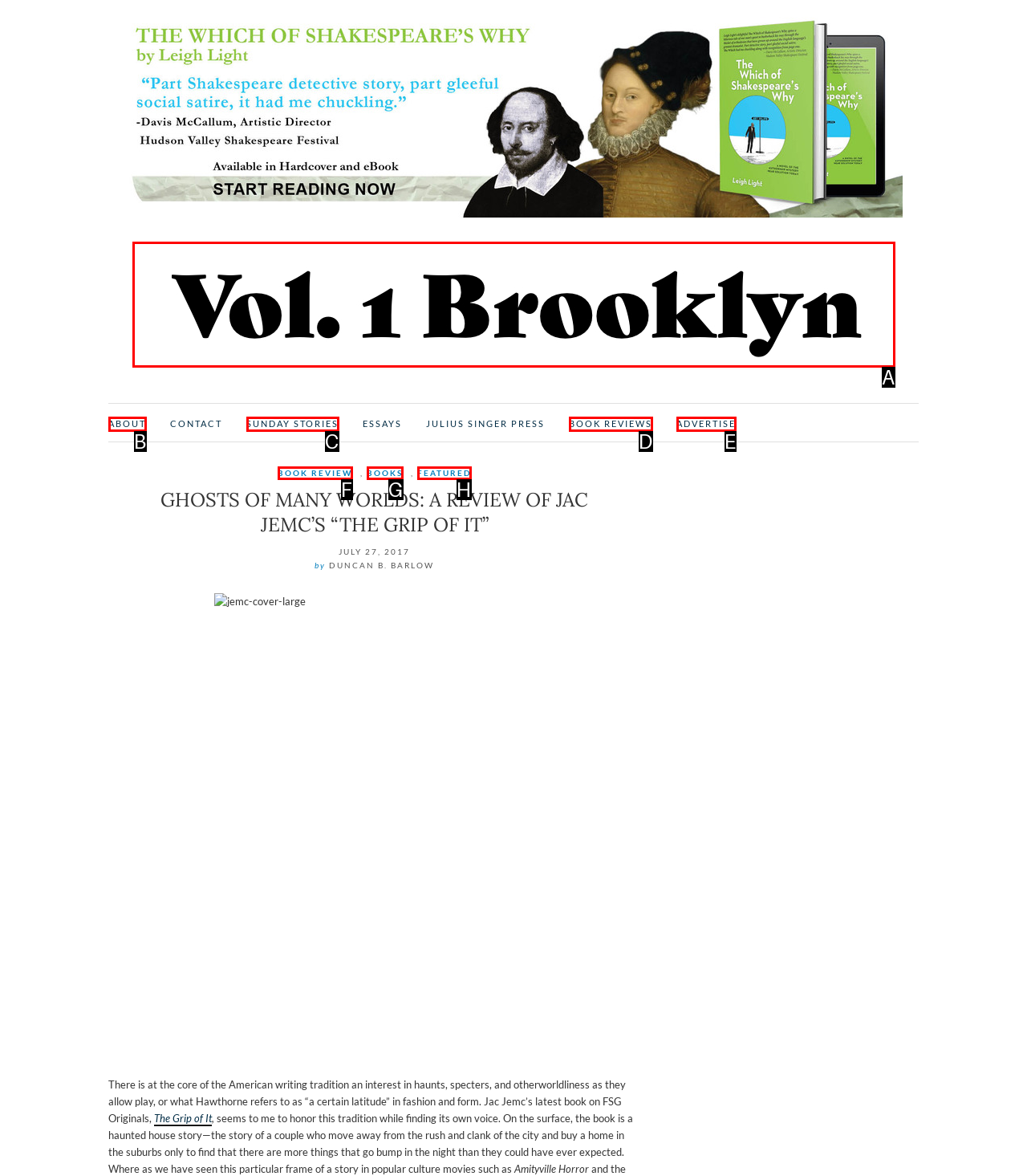Select the letter that aligns with the description: Advertise. Answer with the letter of the selected option directly.

E